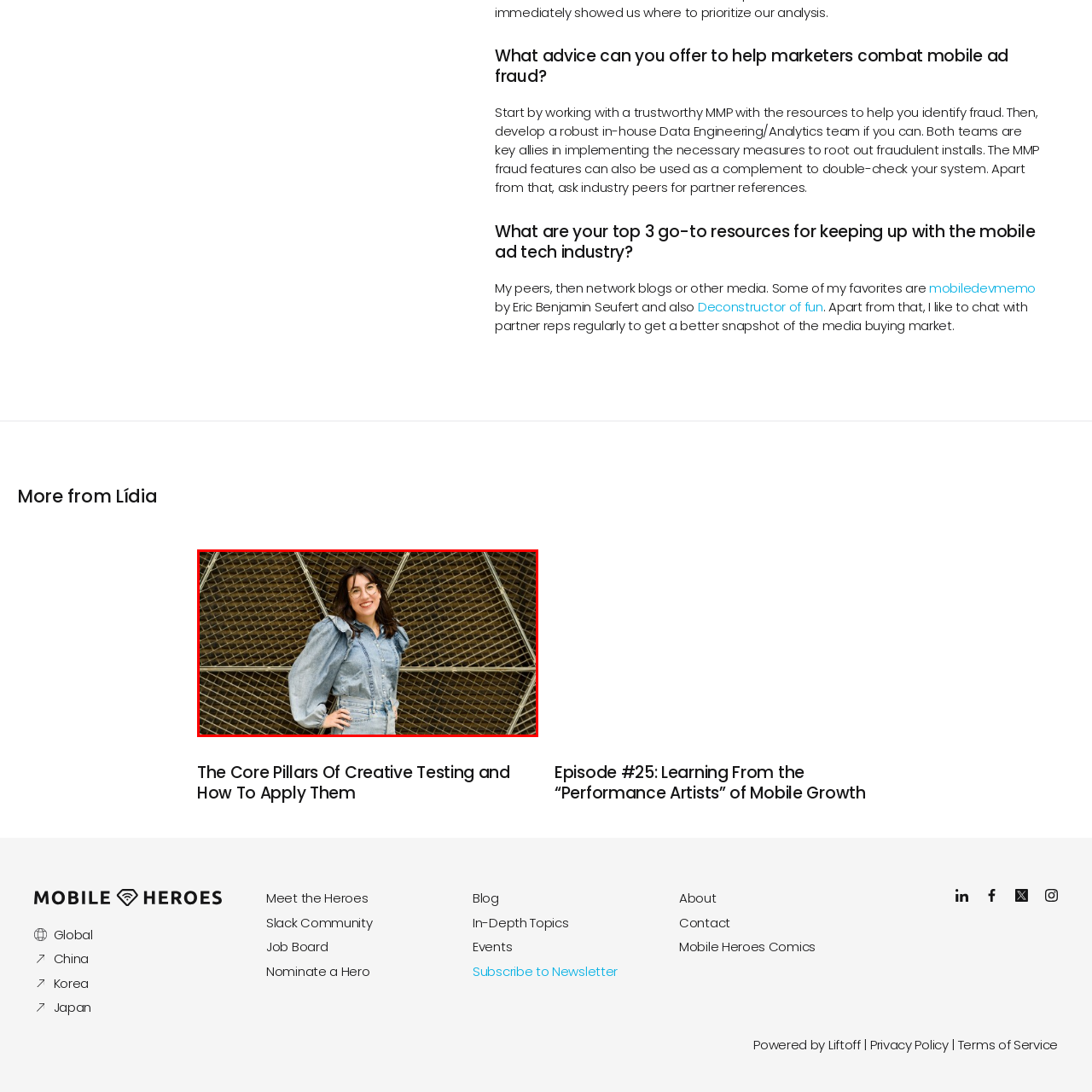Carefully analyze the image within the red boundary and describe it extensively.

The image features a woman confidently posing against a textured, geometric backdrop, likely made of metal or mesh. She is dressed in a stylish, light denim outfit, complete with puffed sleeves and high-waisted pants, which highlights a modern and chic aesthetic. Her long, dark hair cascades in loose waves, framing her face as she smiles warmly at the camera, exuding a friendly and approachable vibe. This image is part of a section titled "More from Lídia," indicating the content may revolve around insights or resources related to marketing and creative testing in the mobile ad tech industry. The overall composition captures a blend of fashion and professional confidence, suitable for a modern marketing discourse.